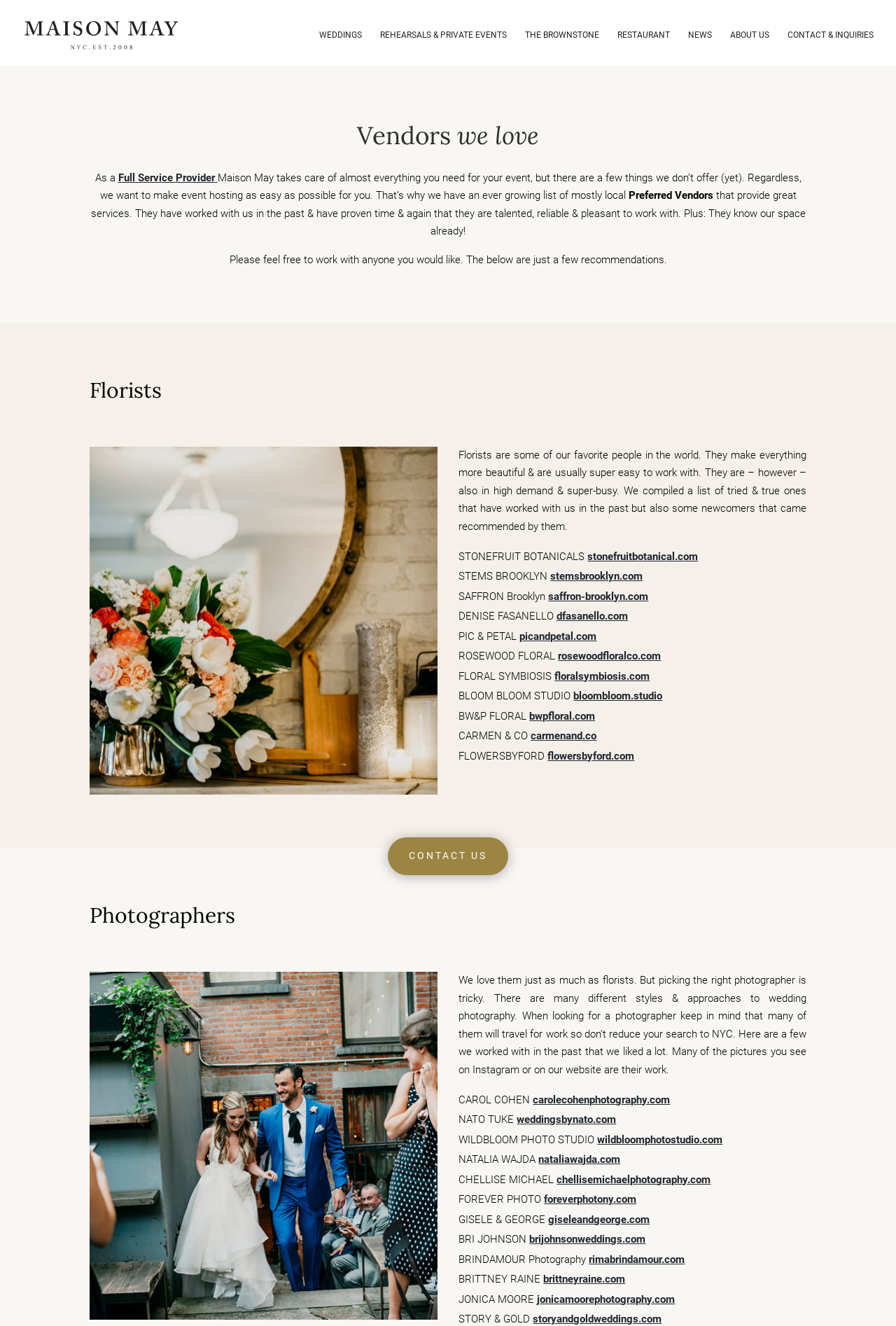What is the principal heading displayed on the webpage?

Vendors we love